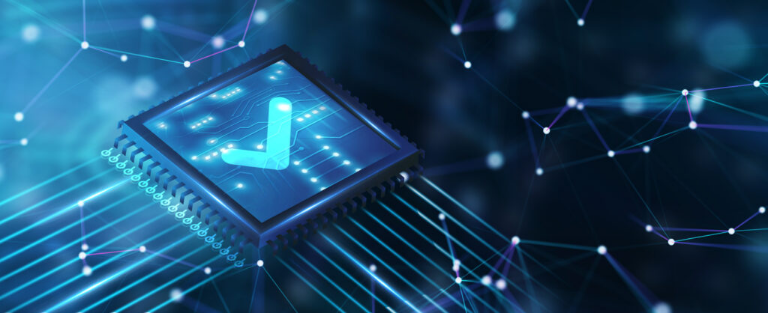Describe the image with as much detail as possible.

The image showcases a visually striking graphic of a CPU, symbolizing advanced edge computing technology. With a blue and electronic circuit design, the CPU is depicted at the center of a network, surrounded by intricate connections and glowing nodes that represent the flow of data. This illustration aligns with the collaboration between Flowcate and ZEDEDA to enhance real-time locating services through modern edge computing solutions. Their integrated approach aims to provide seamless access to location data, enriching edge applications with immediate hyper-local context. The art embodies the core principles of connectivity, efficiency, and innovation that define the partnership's mission in advancing operational capabilities across various industries.